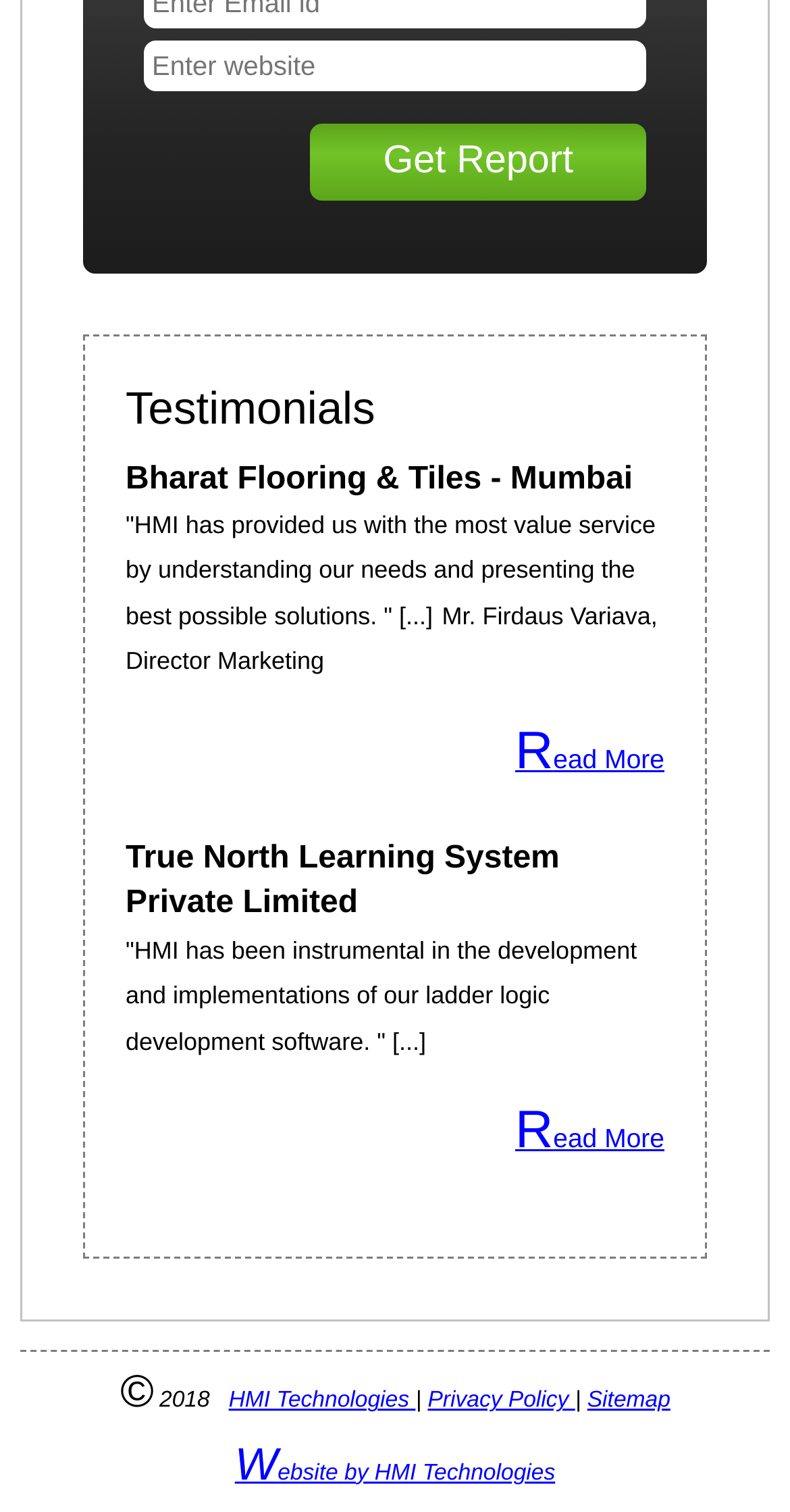What is the purpose of the textbox?
With the help of the image, please provide a detailed response to the question.

The textbox is labeled 'Enter website' and is located at the top of the page, suggesting that it is used to input a website URL to generate a report.